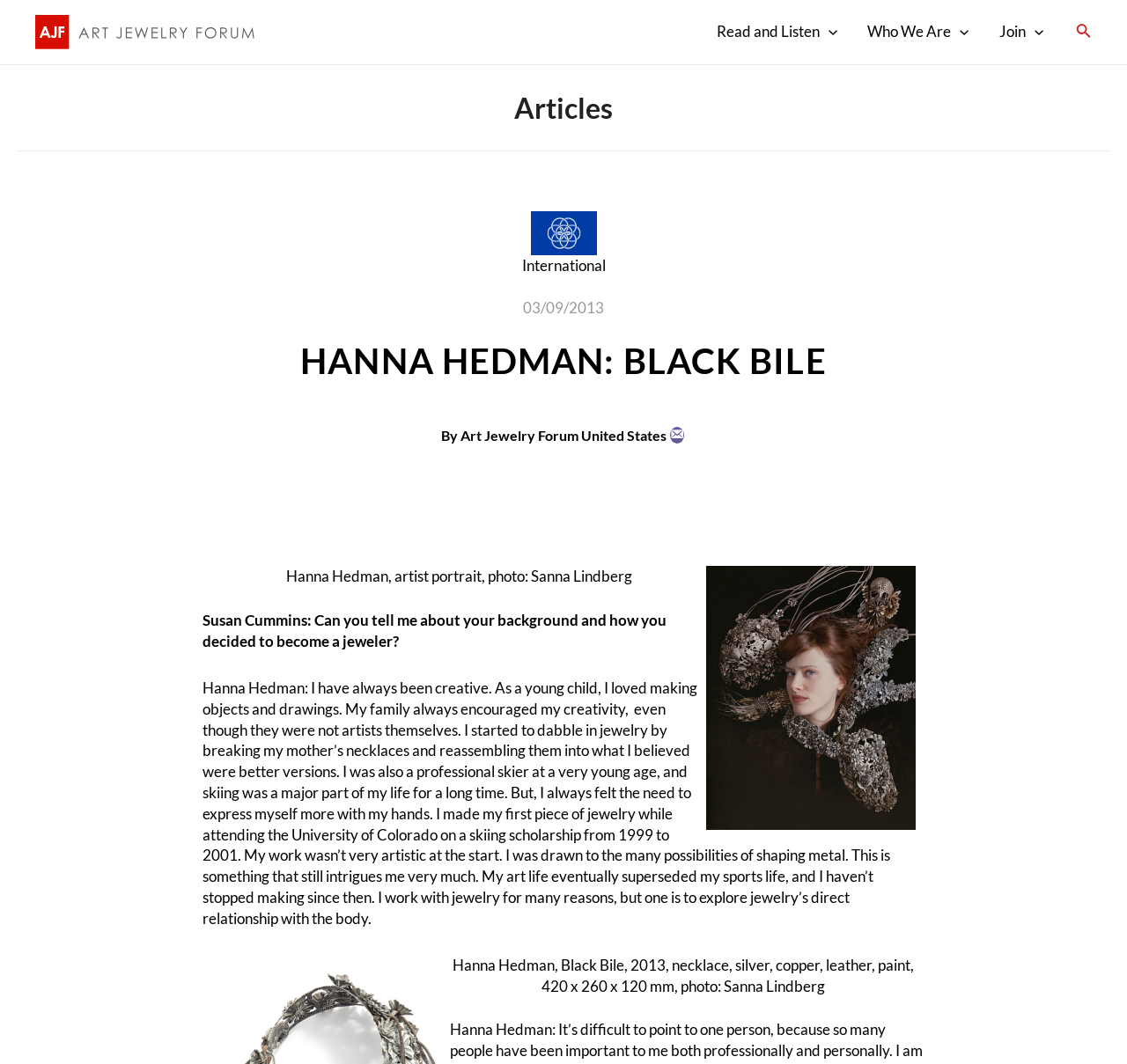Identify the bounding box of the HTML element described as: "parent_node: Join aria-label="Menu Toggle"".

[0.91, 0.001, 0.926, 0.059]